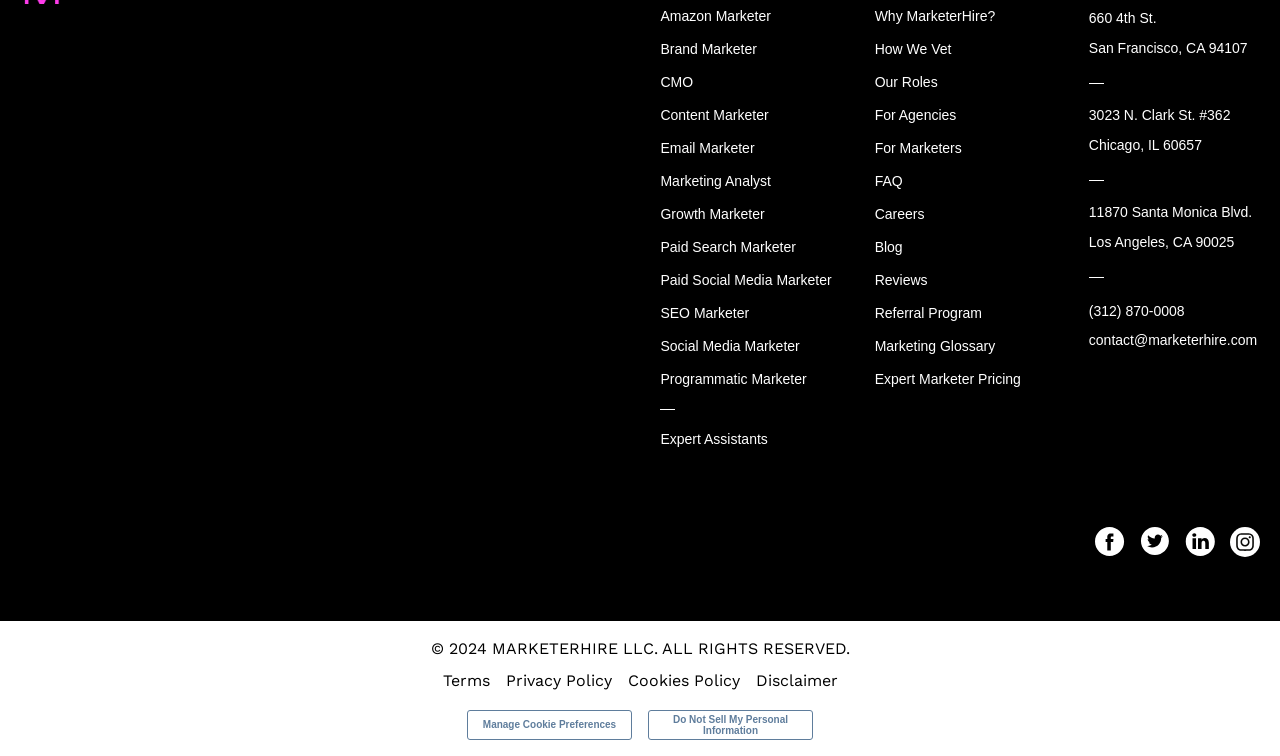Please find the bounding box coordinates of the element that must be clicked to perform the given instruction: "View the 'Marketing Glossary'". The coordinates should be four float numbers from 0 to 1, i.e., [left, top, right, bottom].

[0.683, 0.445, 0.817, 0.471]